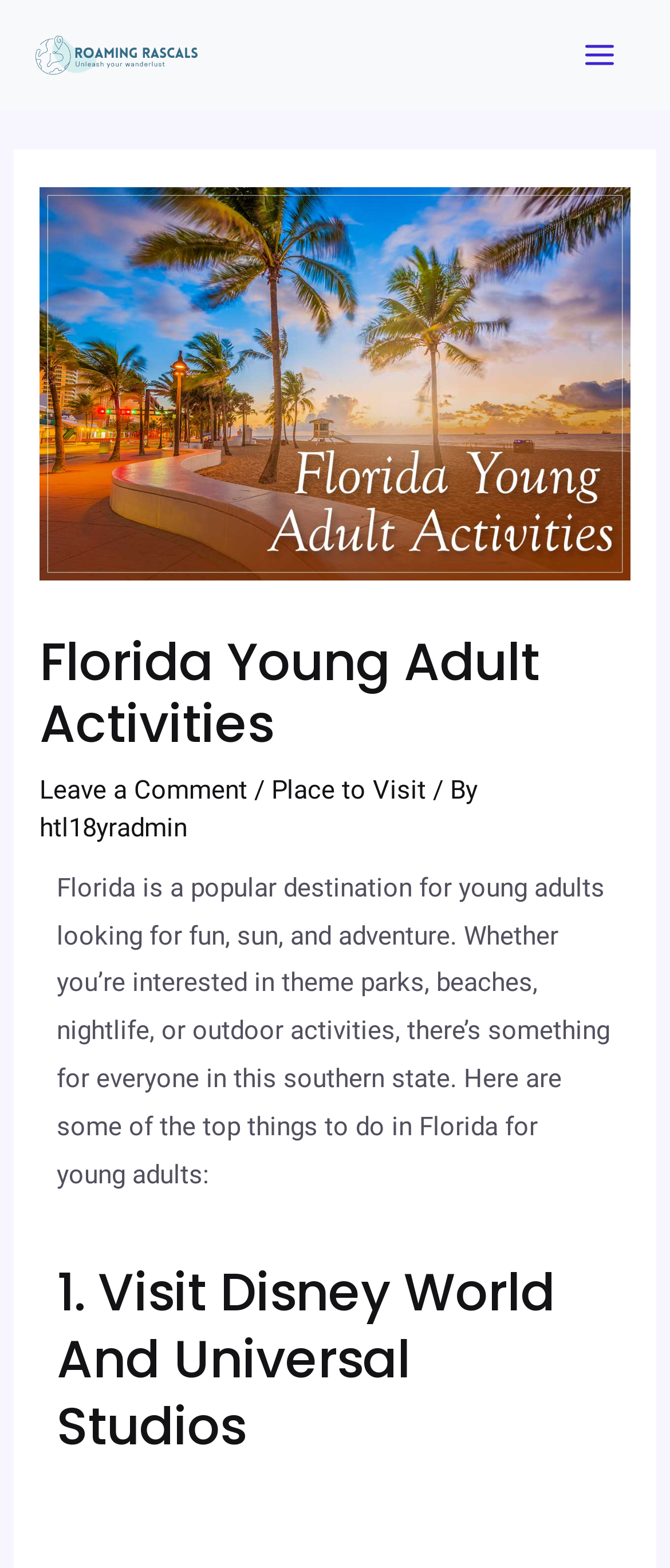Given the description: "Main Menu", determine the bounding box coordinates of the UI element. The coordinates should be formatted as four float numbers between 0 and 1, [left, top, right, bottom].

[0.84, 0.012, 0.949, 0.058]